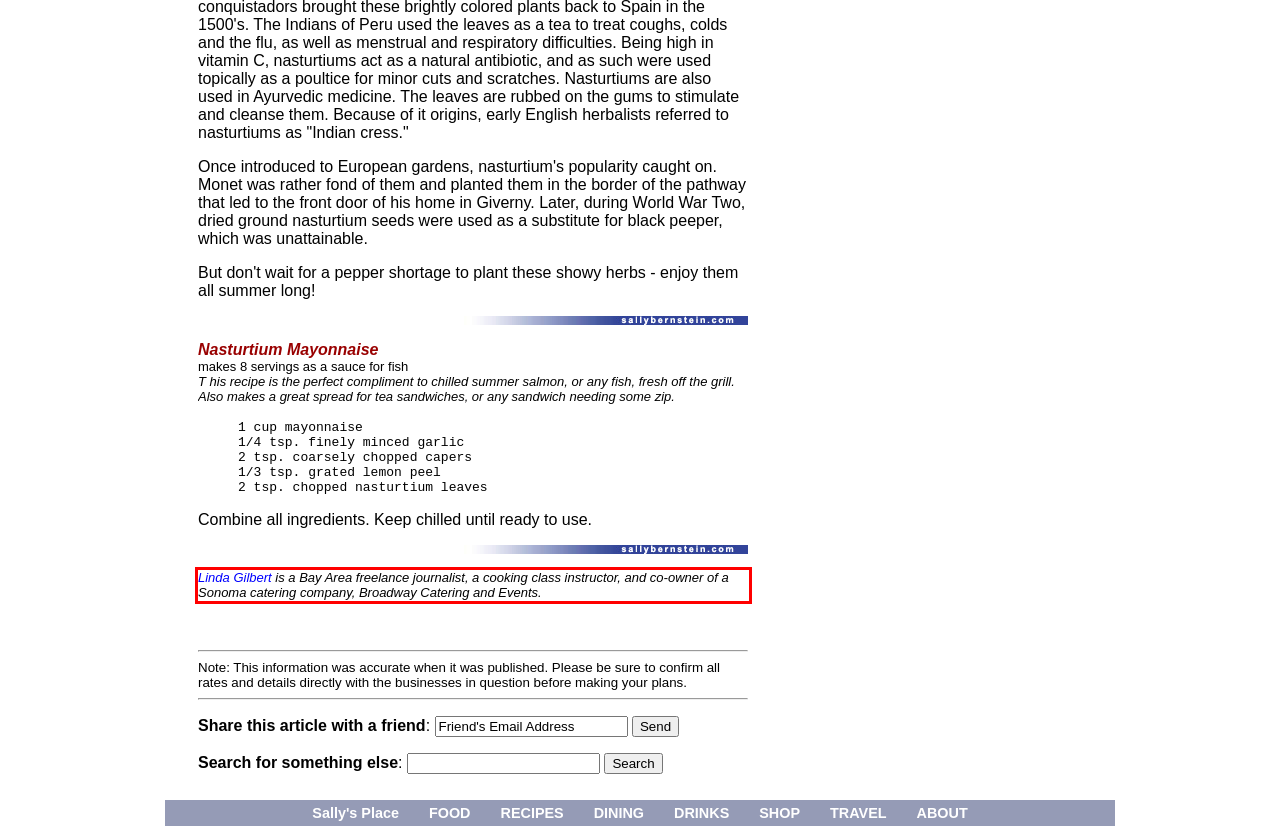Please perform OCR on the text within the red rectangle in the webpage screenshot and return the text content.

Linda Gilbert is a Bay Area freelance journalist, a cooking class instructor, and co-owner of a Sonoma catering company, Broadway Catering and Events.